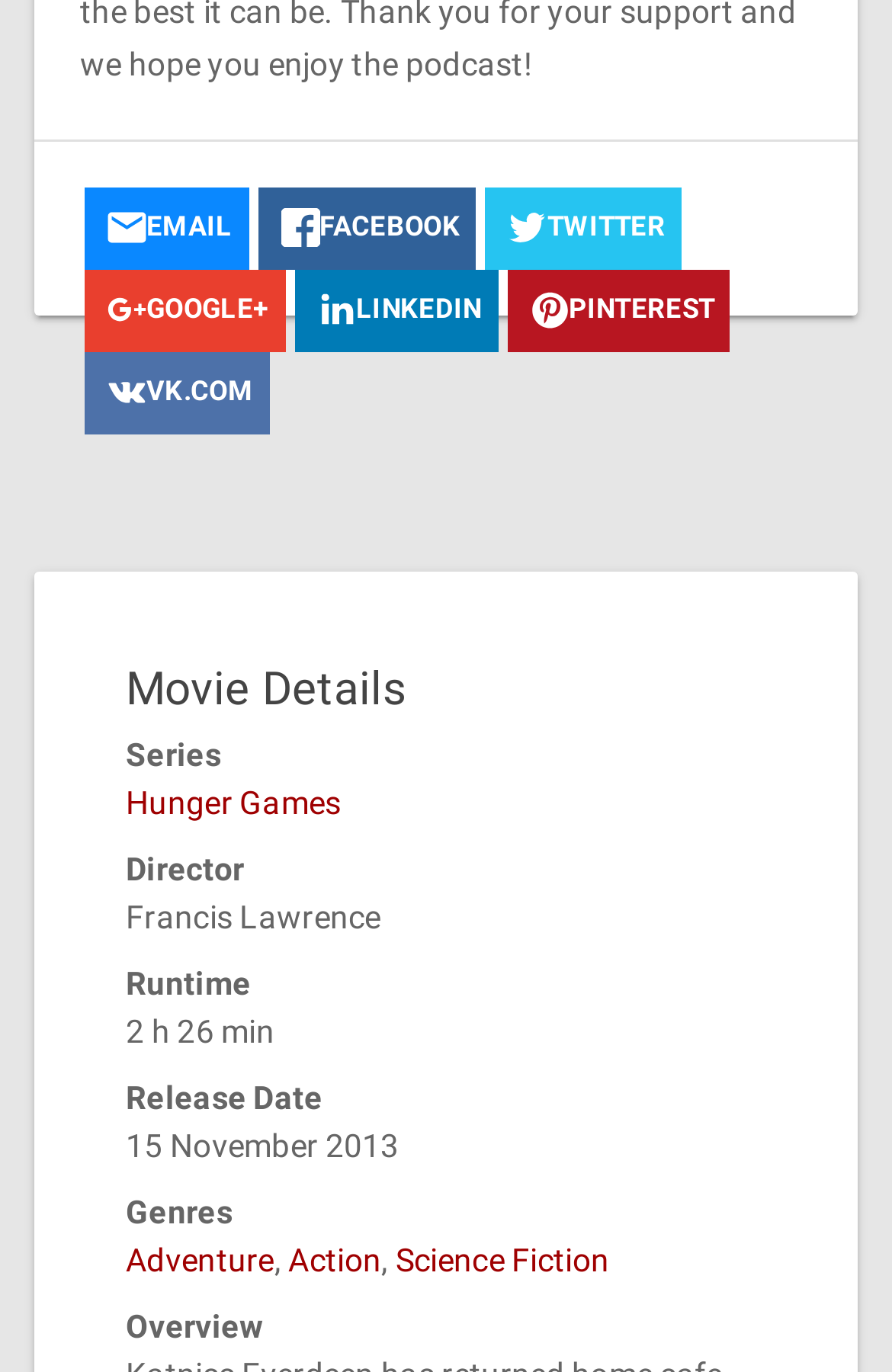Answer succinctly with a single word or phrase:
What is the runtime of the movie?

2 h 26 min